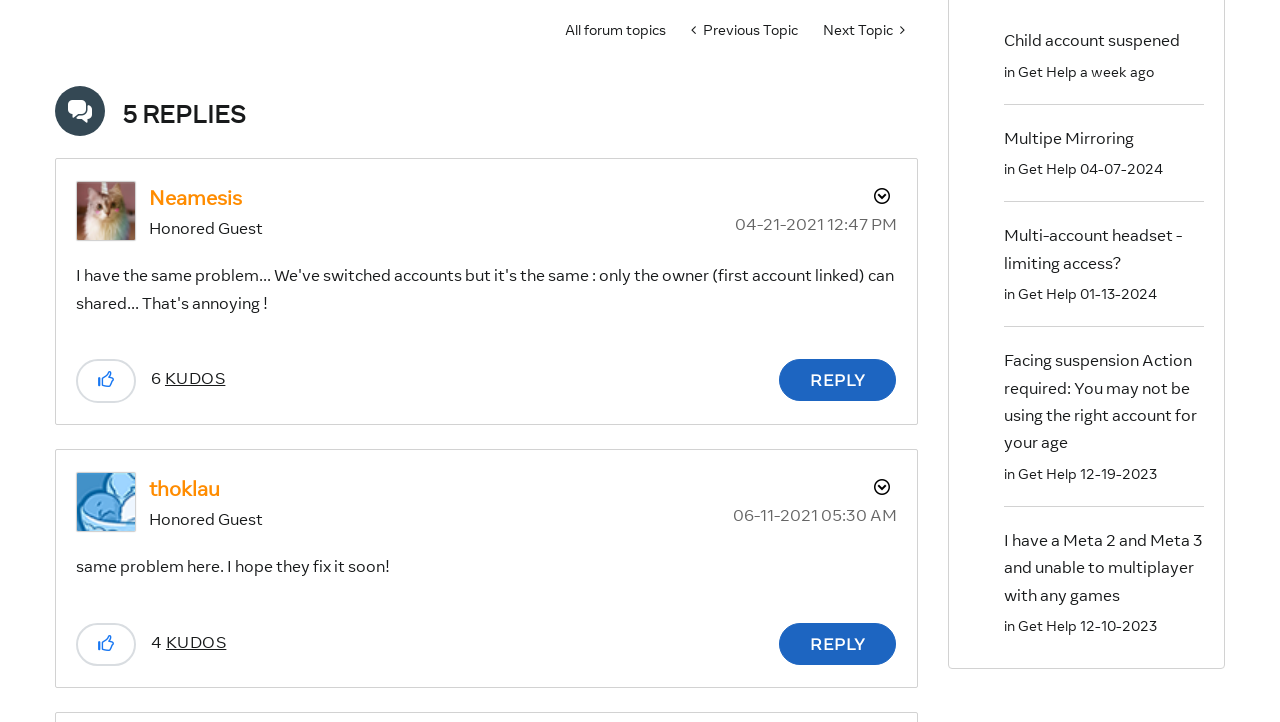Respond to the question with just a single word or phrase: 
How many kudos does the first comment have?

6